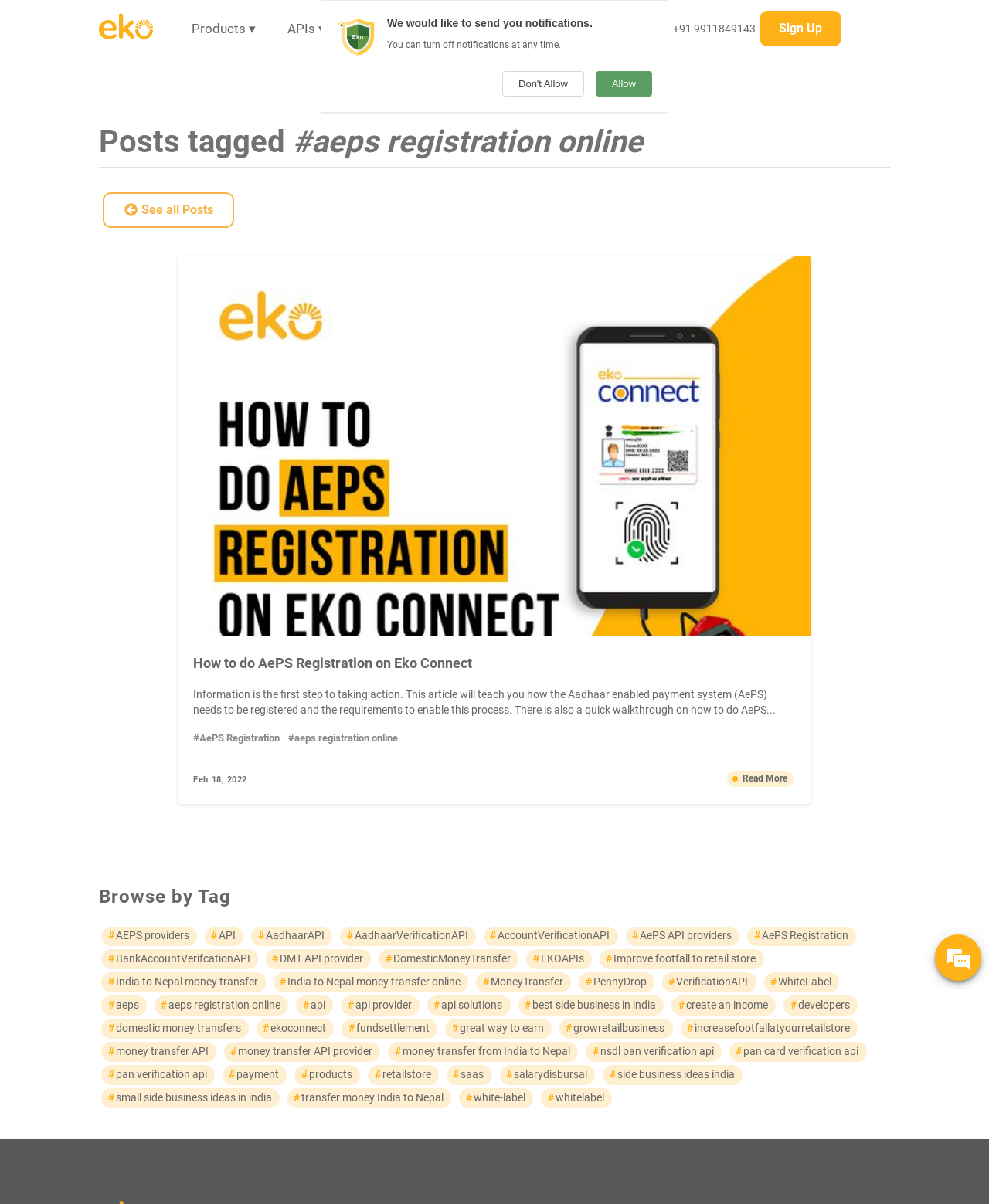Using the provided element description: "DMT API provider", identify the bounding box coordinates. The coordinates should be four floats between 0 and 1 in the order [left, top, right, bottom].

[0.266, 0.787, 0.378, 0.807]